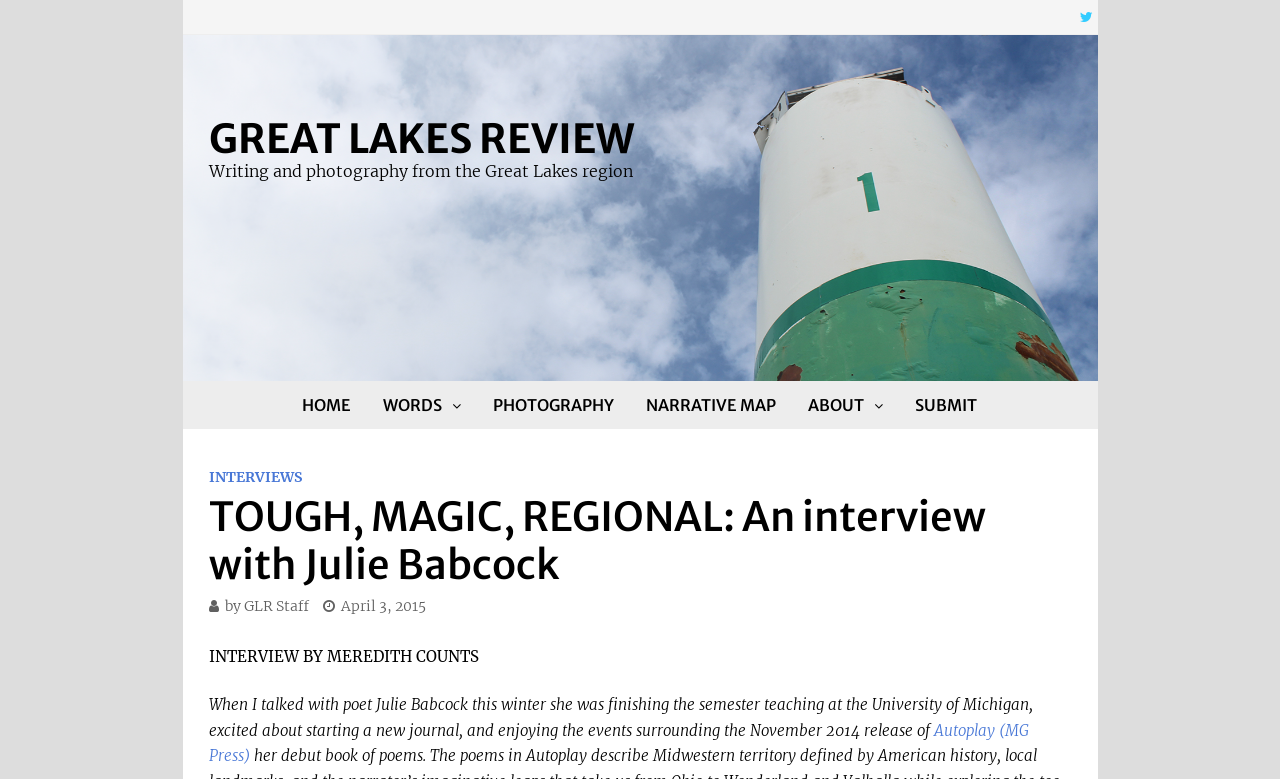Please find the bounding box coordinates for the clickable element needed to perform this instruction: "read interview by Meredith Counts".

[0.163, 0.831, 0.374, 0.856]